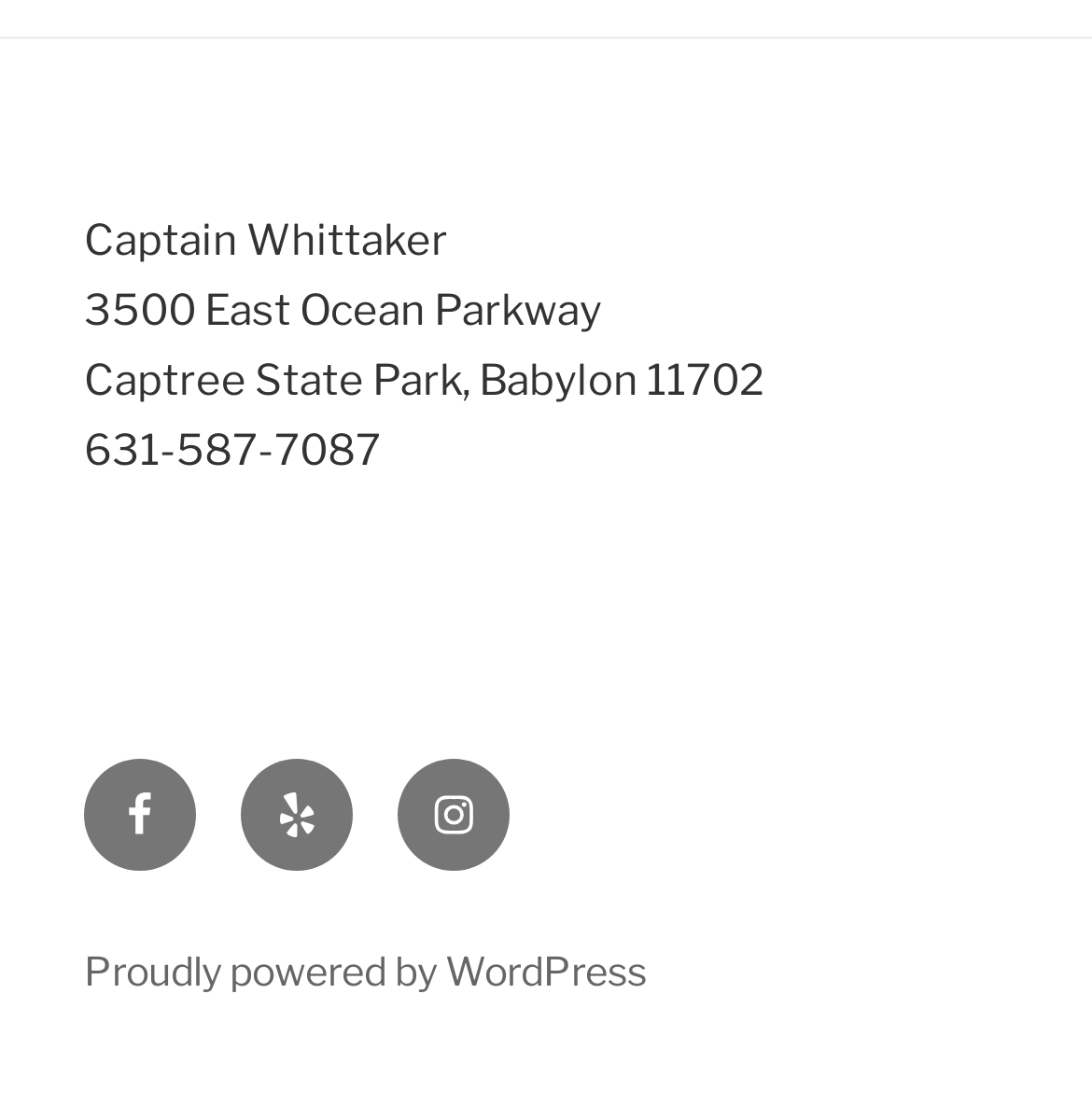What is the zip code of Captree State Park?
Please use the image to deliver a detailed and complete answer.

I found the zip code by looking at the footer section of the webpage, where it is written as 'Captree State Park, Babylon 11702' along with the park's address and phone number.